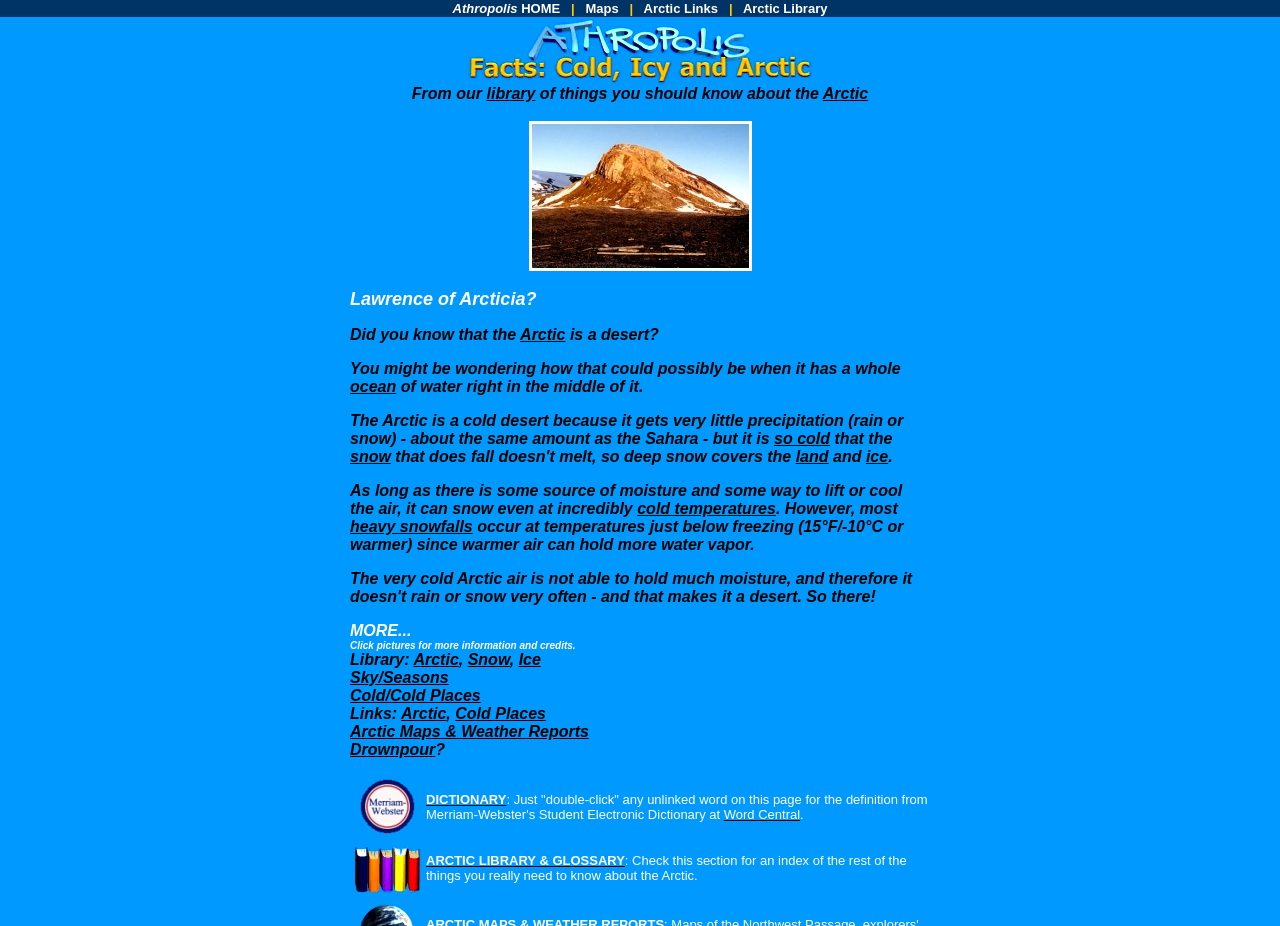Find the bounding box coordinates of the element to click in order to complete the given instruction: "Learn about Arctic."

[0.643, 0.092, 0.678, 0.11]